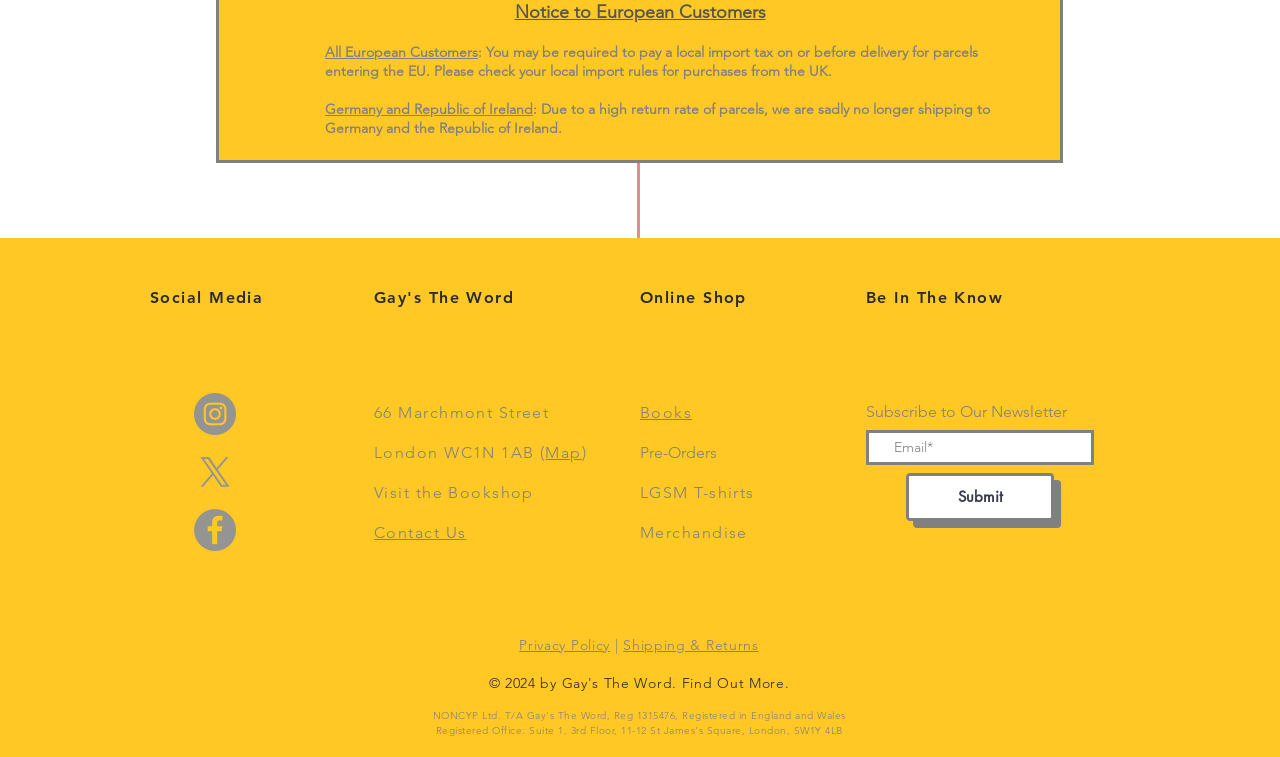Please determine the bounding box coordinates for the element that should be clicked to follow these instructions: "Visit the Bookshop".

[0.292, 0.637, 0.417, 0.664]